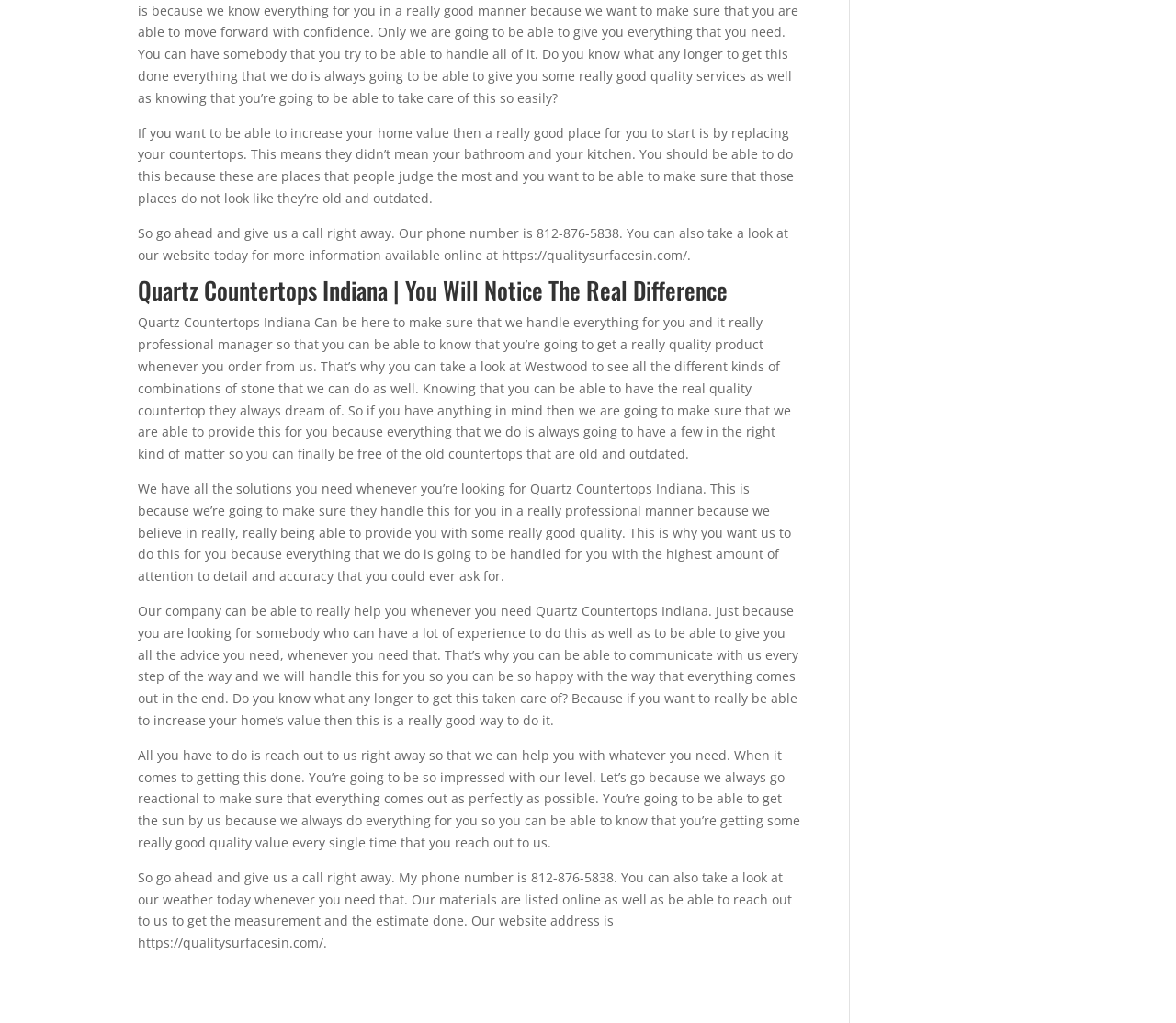What type of countertops does the company provide?
Refer to the screenshot and respond with a concise word or phrase.

Quartz Countertops